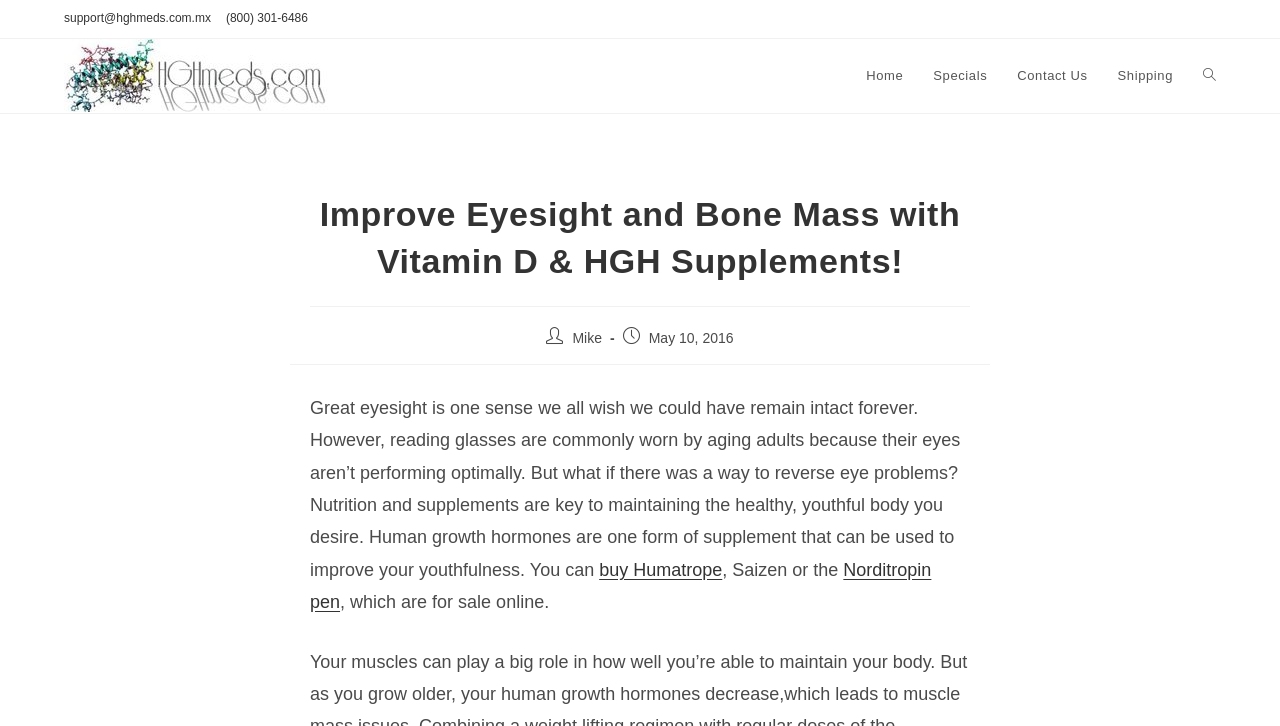Please identify the bounding box coordinates of the element's region that should be clicked to execute the following instruction: "Go to the home page". The bounding box coordinates must be four float numbers between 0 and 1, i.e., [left, top, right, bottom].

[0.665, 0.053, 0.717, 0.155]